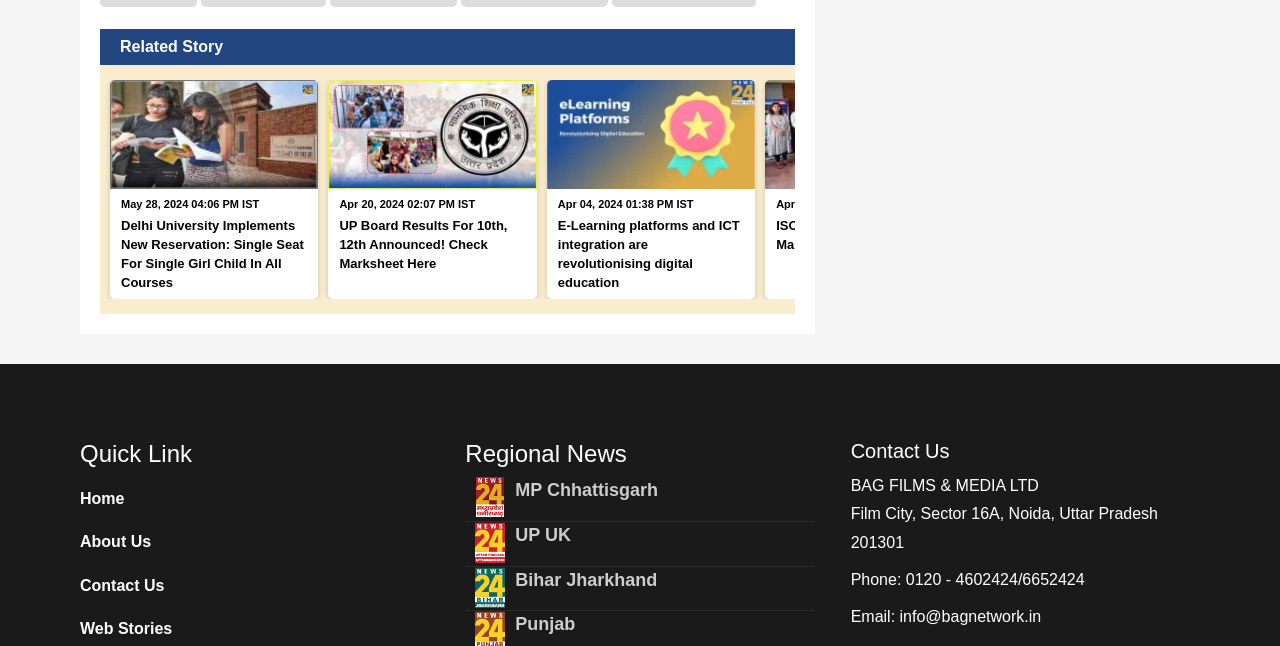Please specify the bounding box coordinates of the clickable section necessary to execute the following command: "Click on 'Contact Us'".

[0.062, 0.885, 0.185, 0.928]